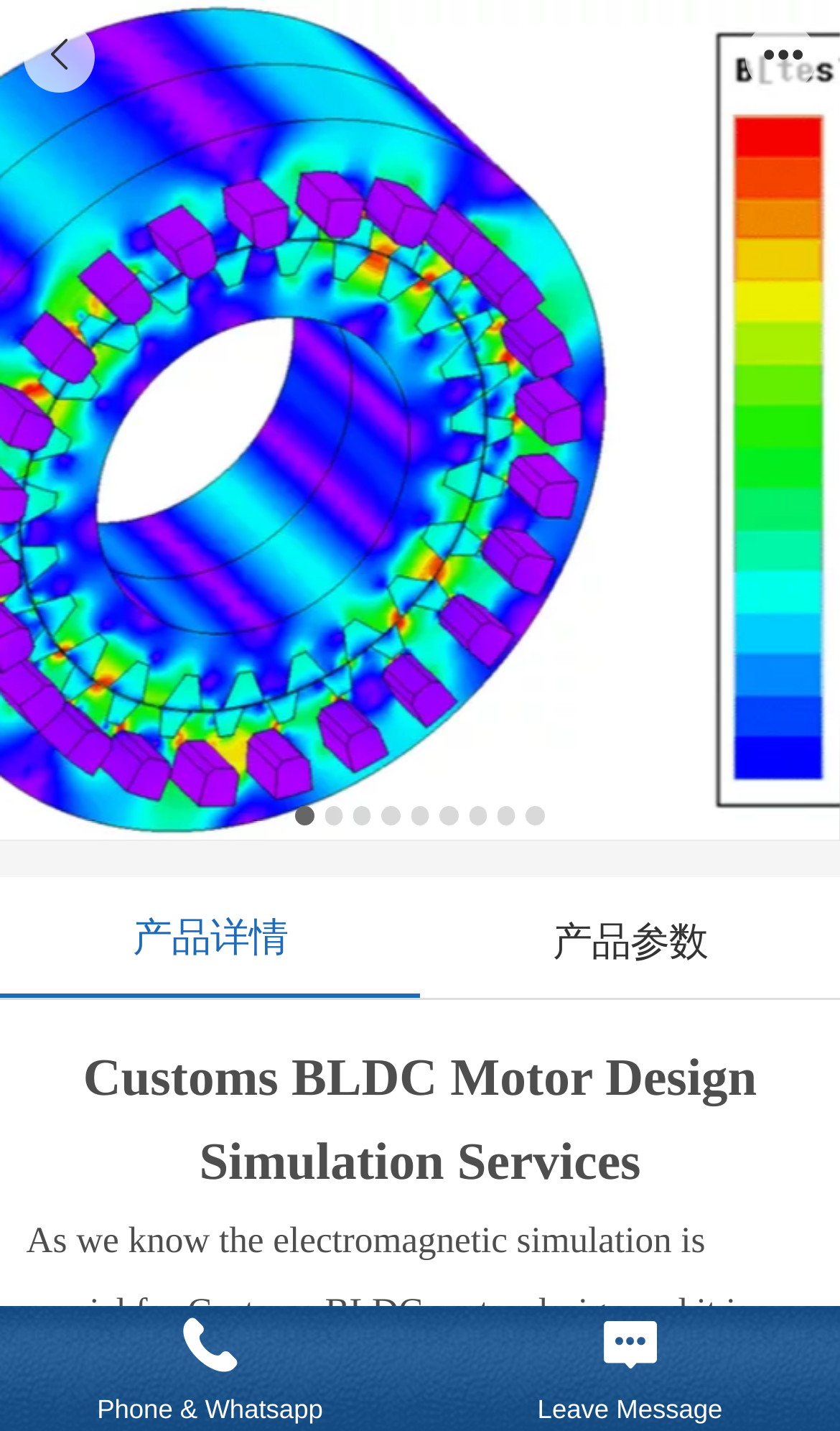Bounding box coordinates are given in the format (top-left x, top-left y, bottom-right x, bottom-right y). All values should be floating point numbers between 0 and 1. Provide the bounding box coordinate for the UI element described as: Phone & Whatsapp

[0.0, 0.912, 0.5, 0.967]